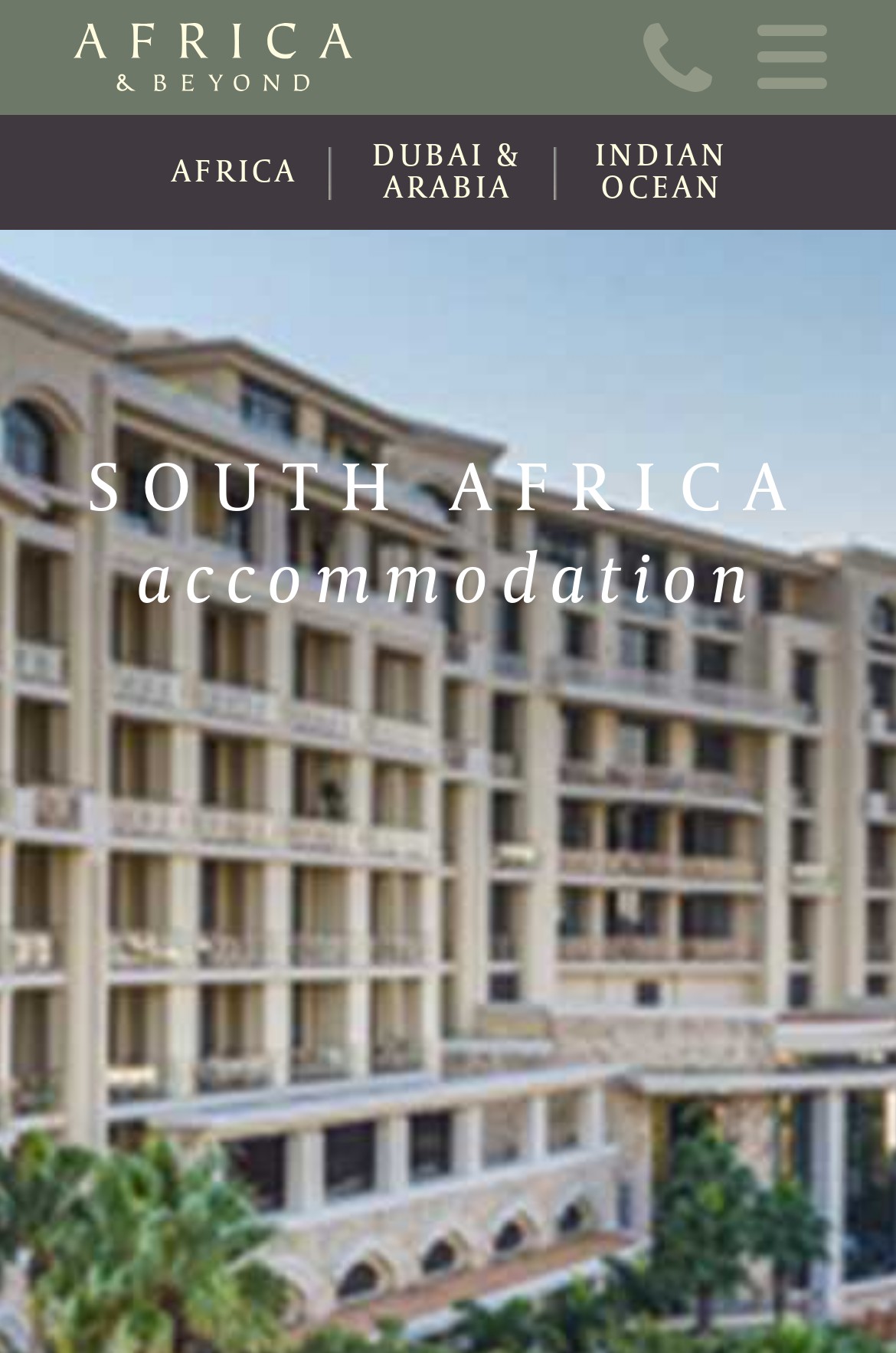Find the bounding box coordinates of the clickable area that will achieve the following instruction: "go to home page".

[0.077, 0.0, 0.923, 0.083]